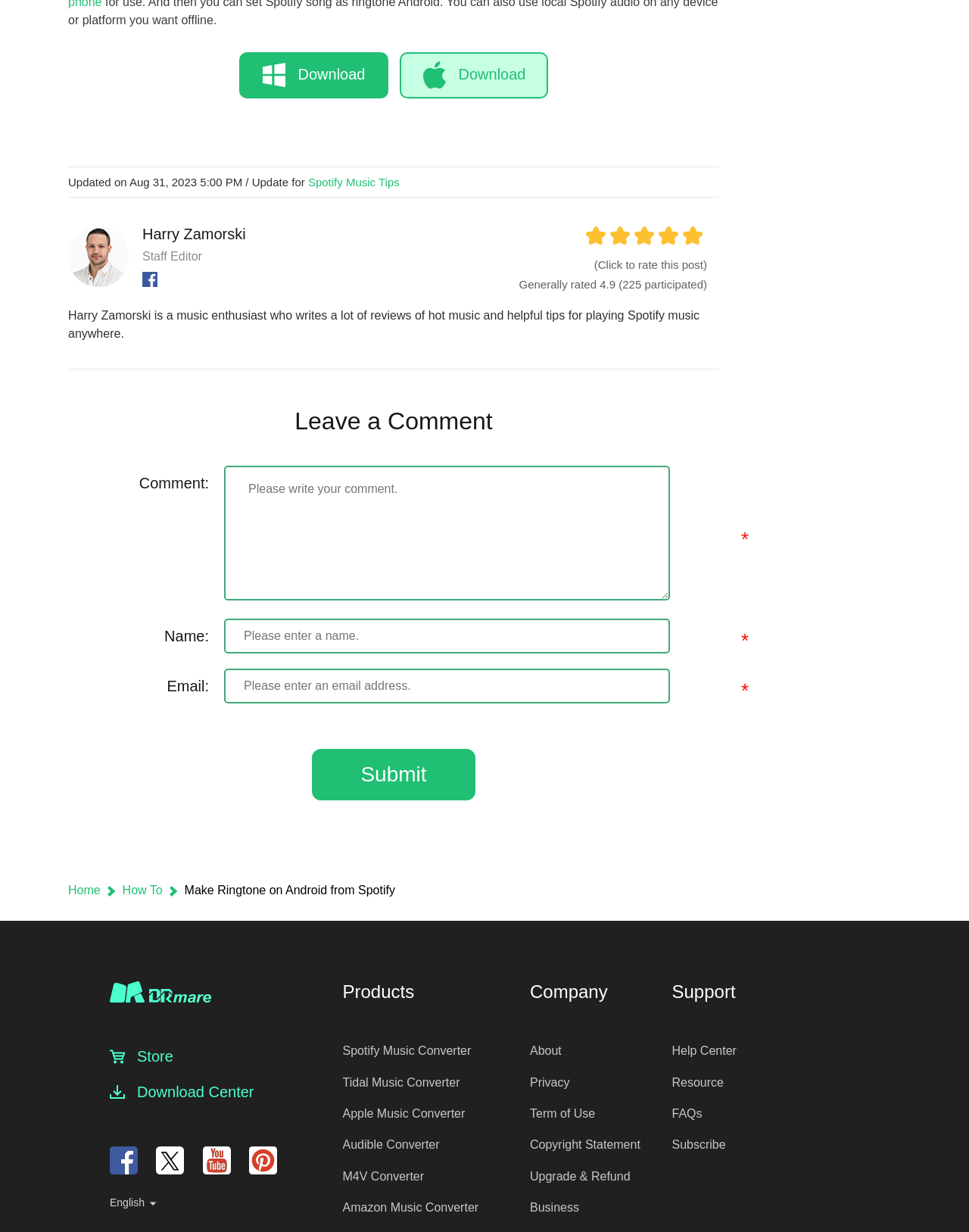Identify the bounding box coordinates of the element that should be clicked to fulfill this task: "Submit the comment". The coordinates should be provided as four float numbers between 0 and 1, i.e., [left, top, right, bottom].

[0.322, 0.608, 0.49, 0.65]